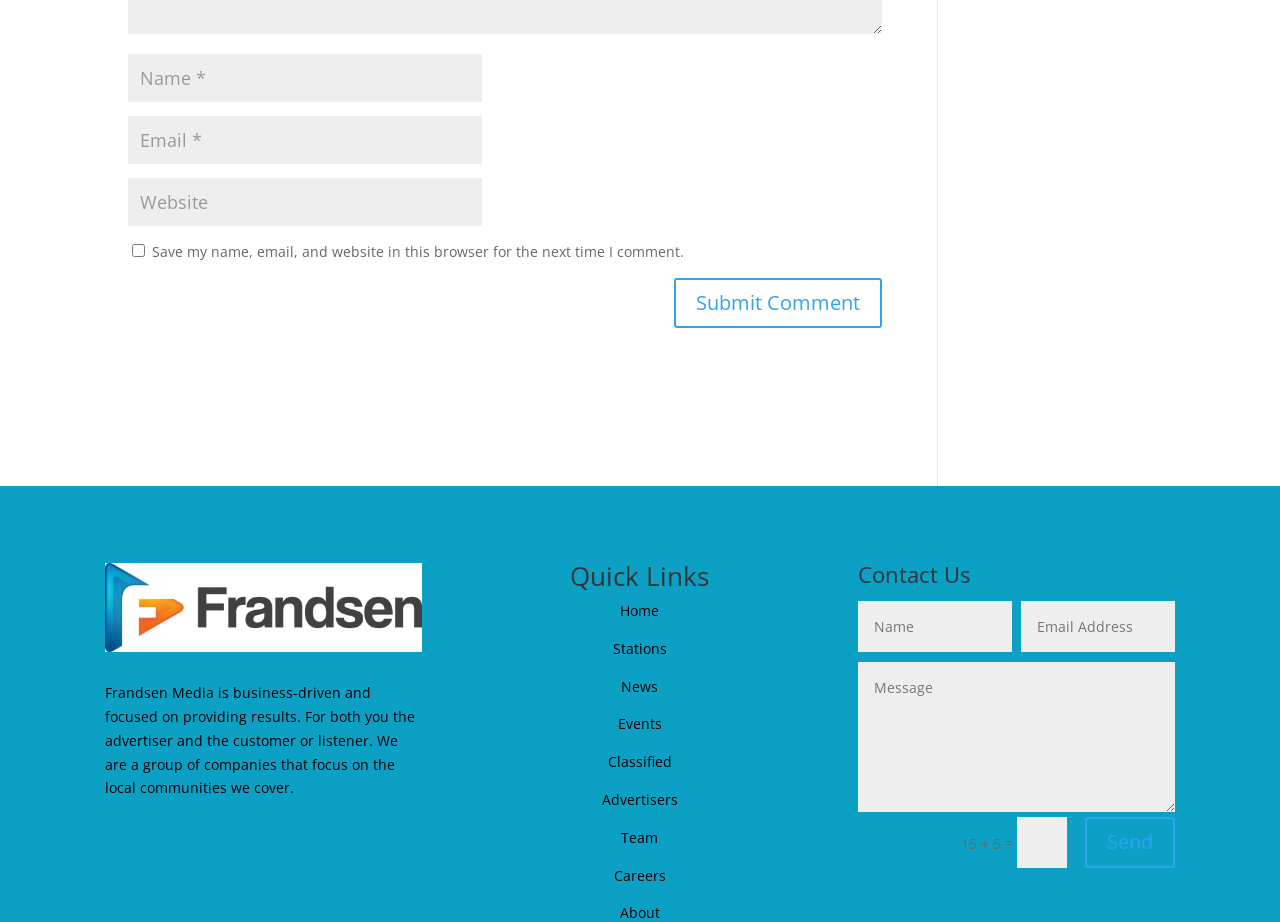Find the bounding box coordinates of the area to click in order to follow the instruction: "click the search button".

None